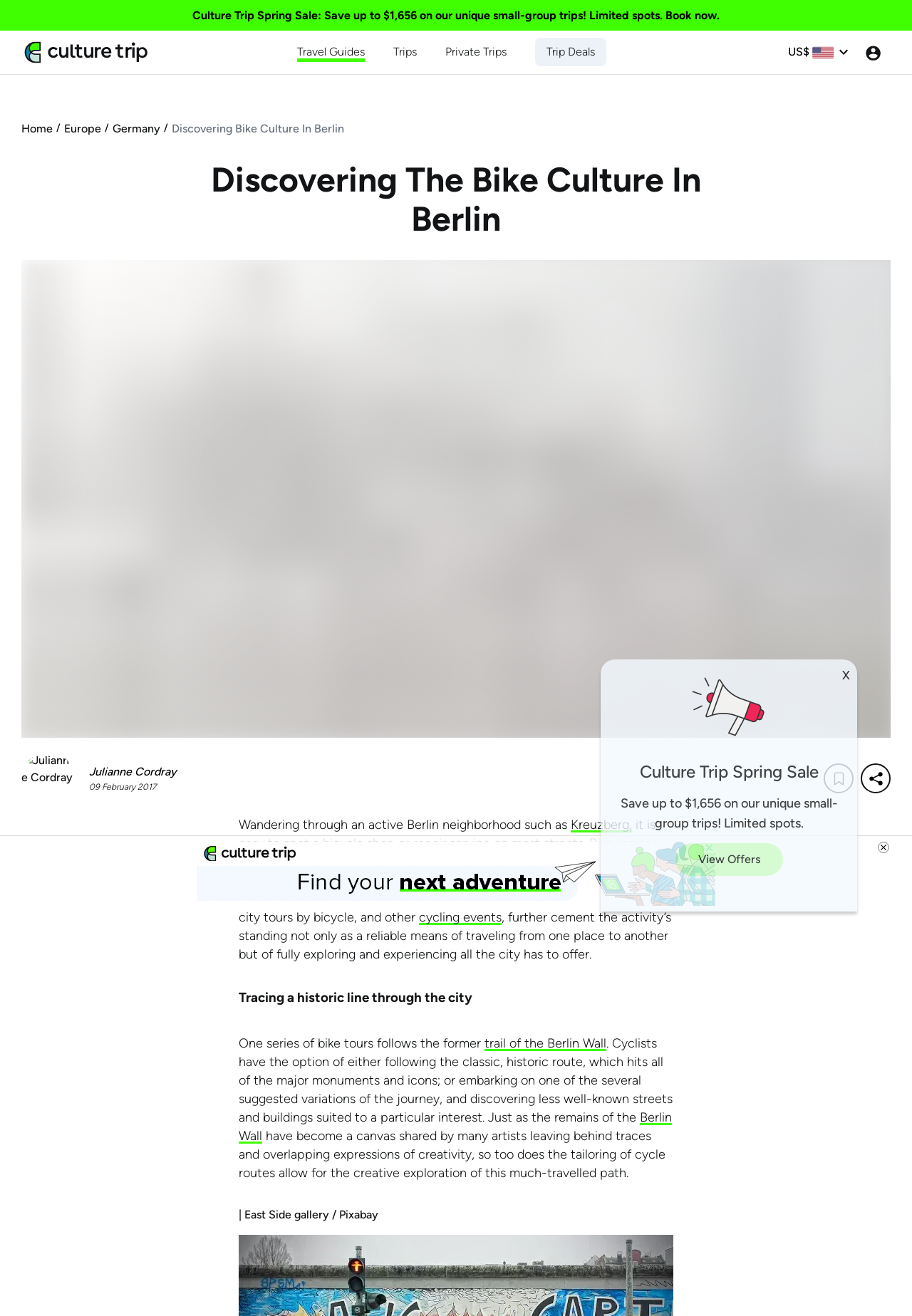Determine the bounding box coordinates for the area you should click to complete the following instruction: "Click the 'View Offers' button".

[0.74, 0.641, 0.858, 0.666]